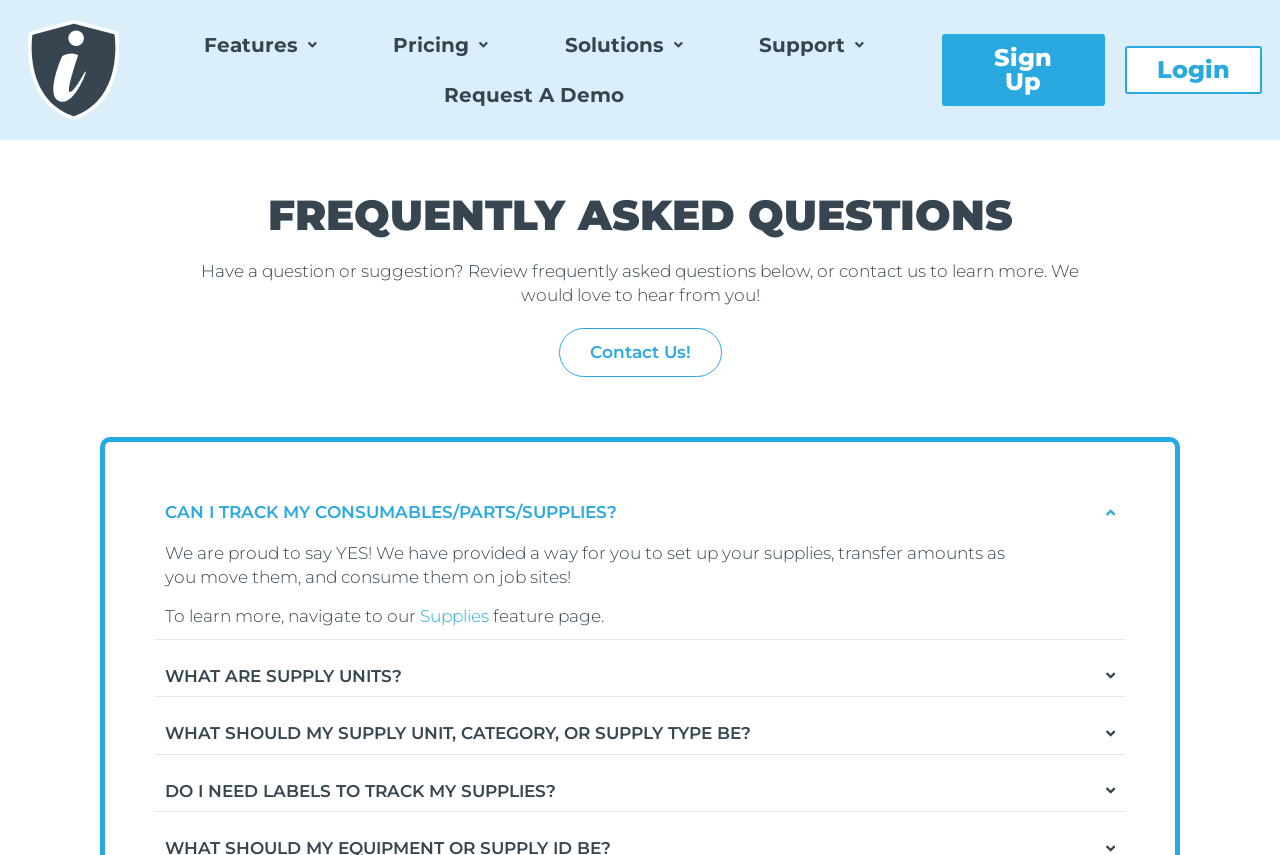Find the bounding box coordinates of the clickable element required to execute the following instruction: "Click on Contact Us!". Provide the coordinates as four float numbers between 0 and 1, i.e., [left, top, right, bottom].

[0.436, 0.384, 0.564, 0.441]